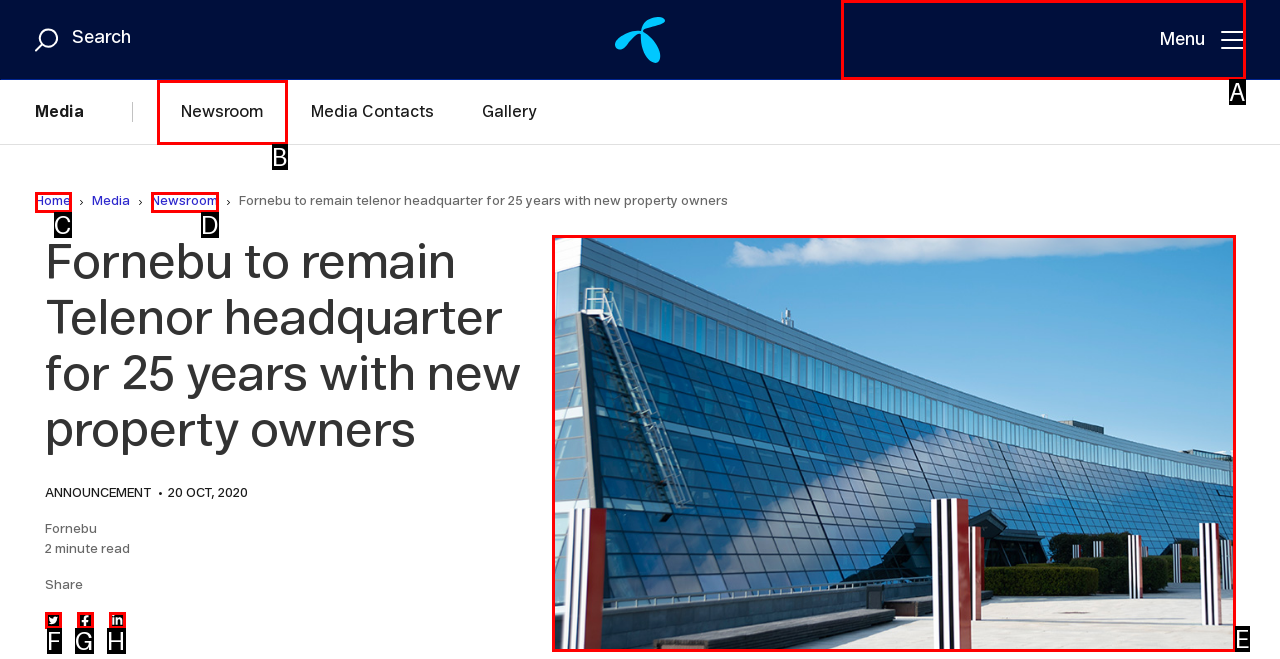Identify the letter of the correct UI element to fulfill the task: View the image of Telenor headquarters from the given options in the screenshot.

E